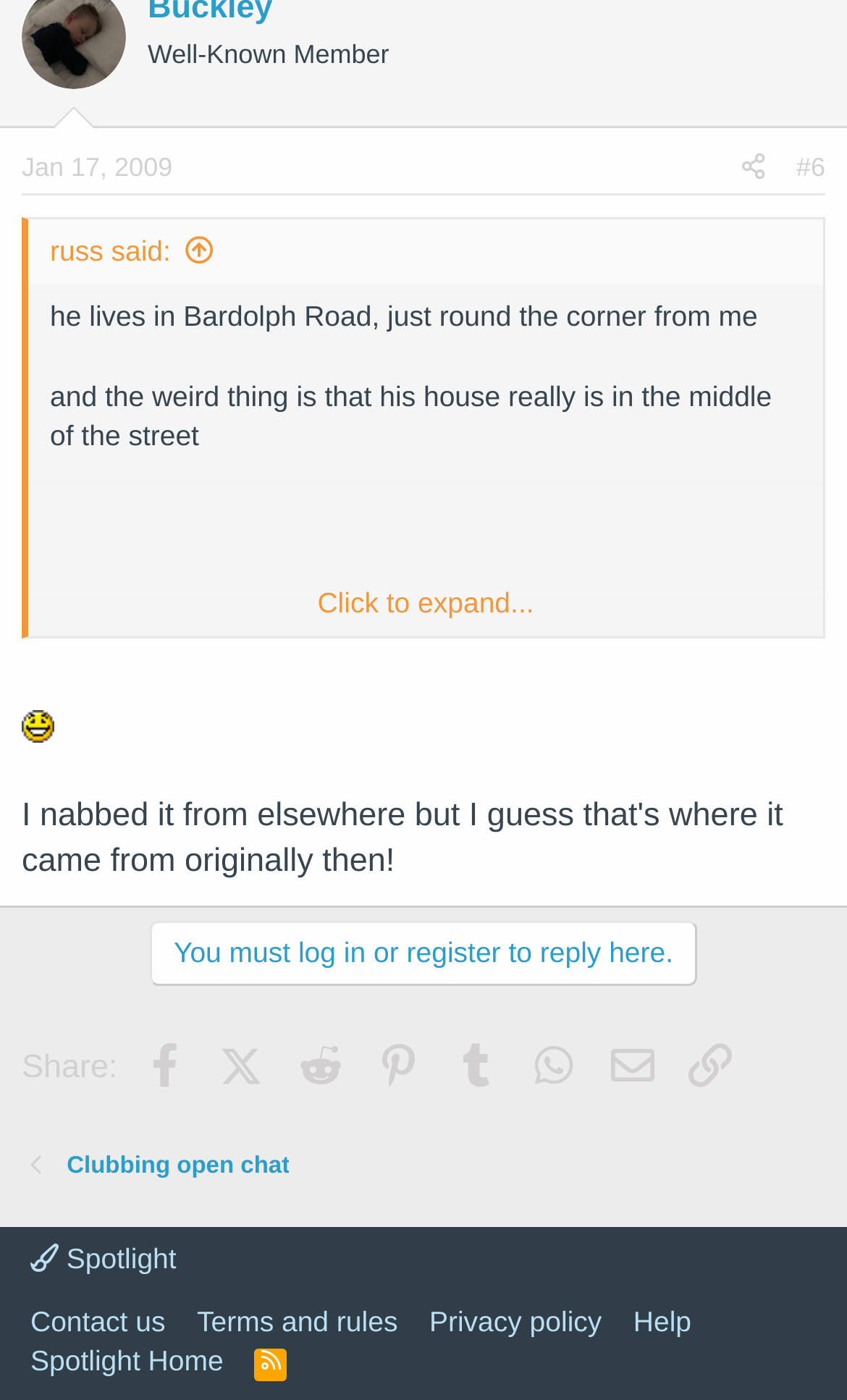Based on the image, provide a detailed response to the question:
What is the content of the blockquote?

The blockquote contains several static text elements and a link 'russ said: '. The text elements are 'he lives in Bardolph Road, just round the corner from me', 'and the weird thing is that his house really is in the middle of the street', 'btw, buckers, you naughty boy. i get popbitch too!!', and 'btw, hope you guys are well'.